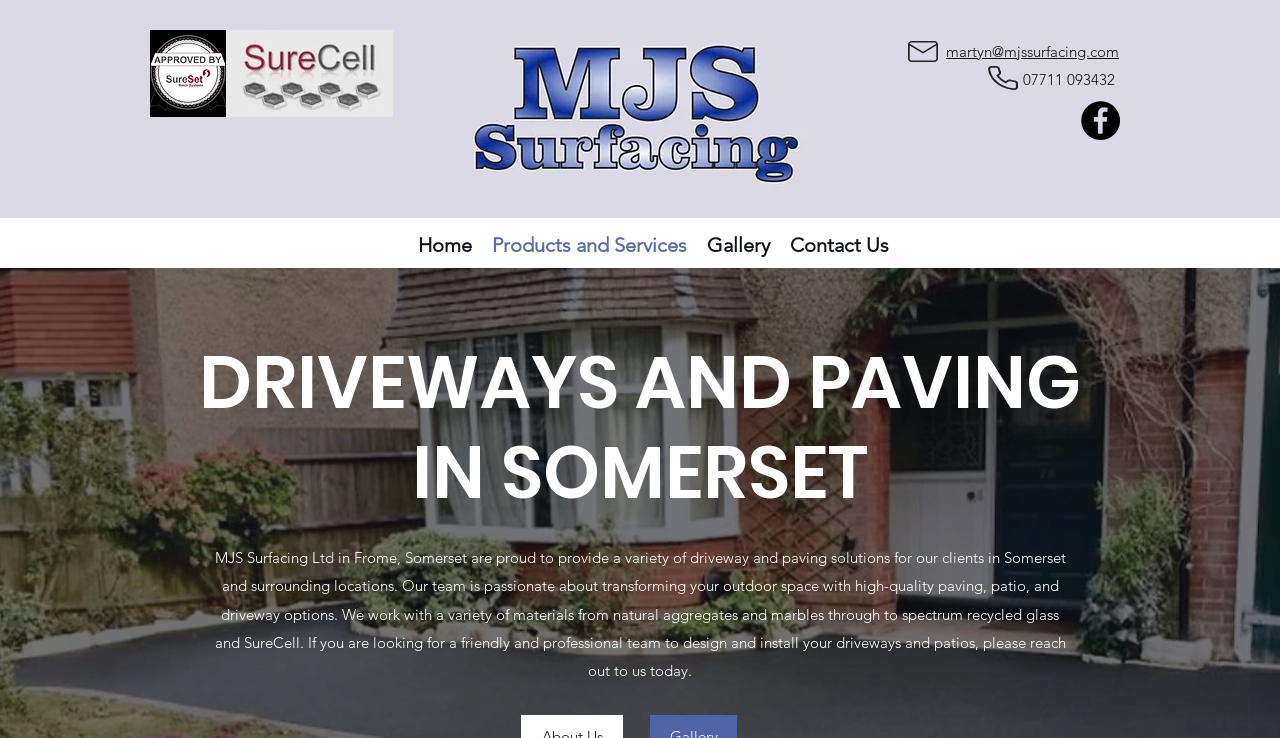Find the bounding box coordinates corresponding to the UI element with the description: "Home". The coordinates should be formatted as [left, top, right, bottom], with values as floats between 0 and 1.

[0.318, 0.309, 0.376, 0.35]